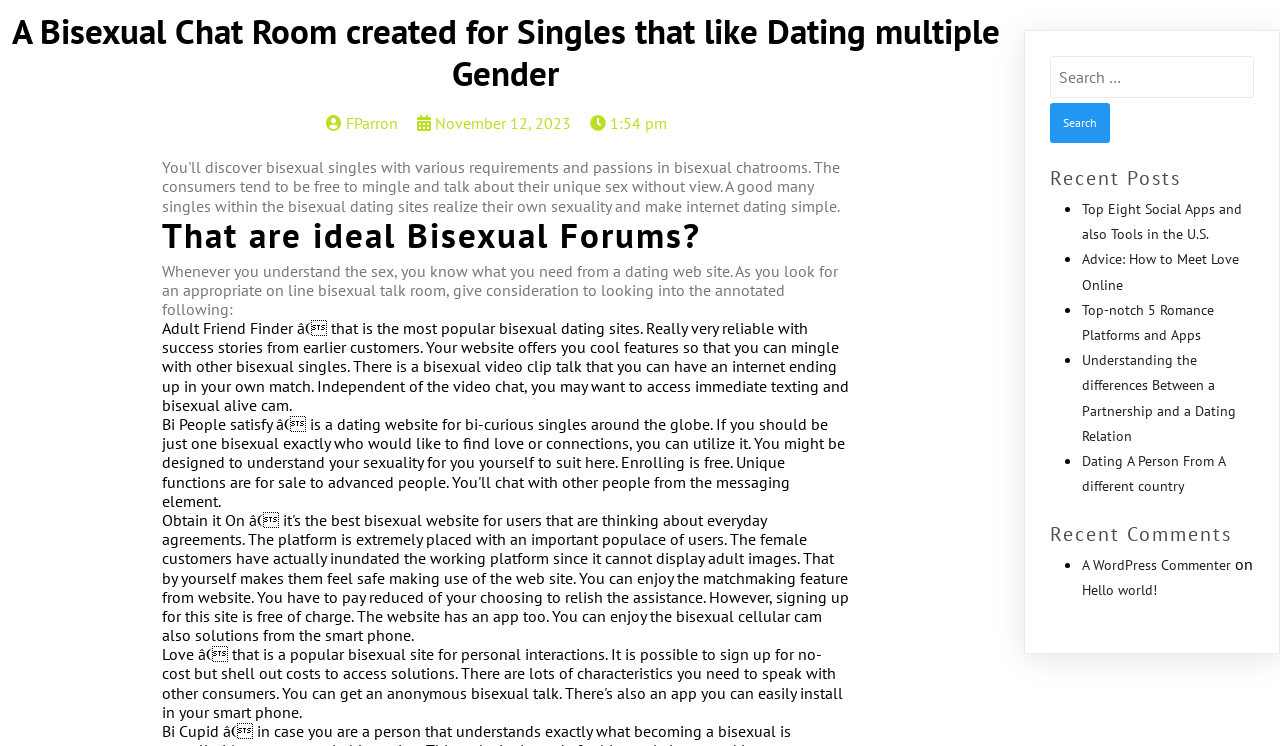Identify the bounding box coordinates of the clickable region necessary to fulfill the following instruction: "Visit the homepage of FundoElParron". The bounding box coordinates should be four float numbers between 0 and 1, i.e., [left, top, right, bottom].

[0.254, 0.151, 0.311, 0.178]